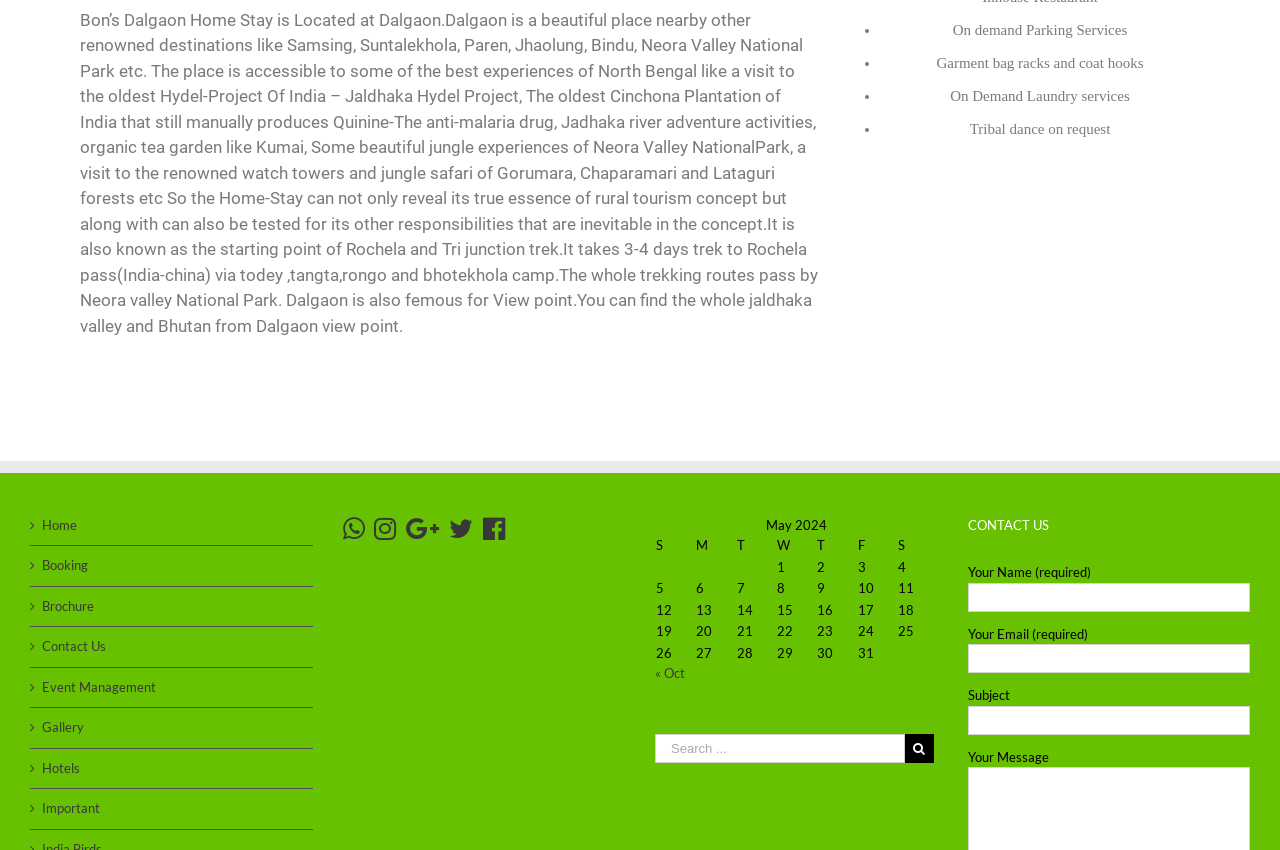Identify the bounding box of the UI component described as: "December 2021".

None